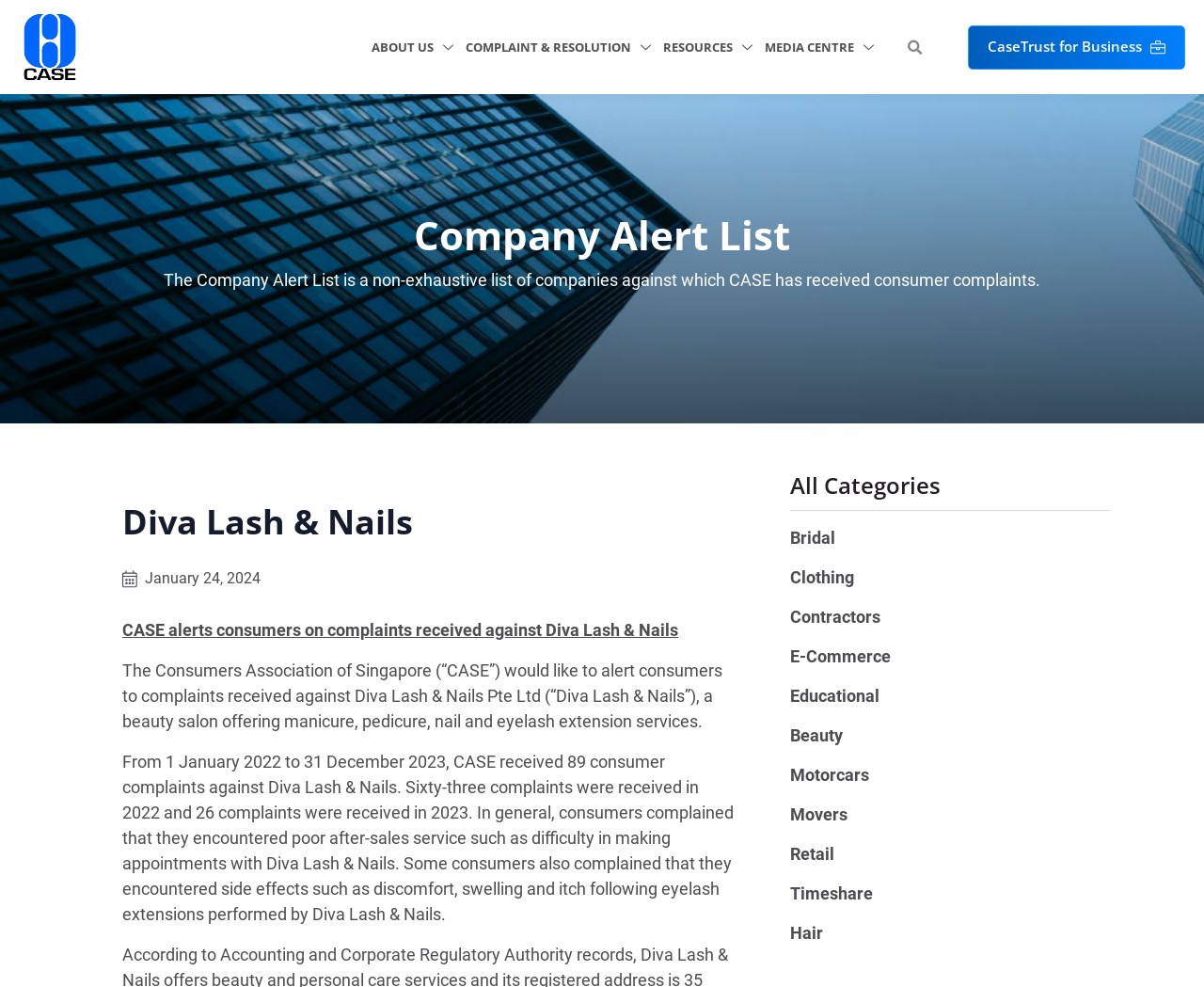How many categories are listed on the webpage?
Utilize the image to construct a detailed and well-explained answer.

The webpage lists 12 categories, including Bridal, Clothing, Contractors, E-Commerce, Educational, Beauty, Motorcars, Movers, Retail, Timeshare, and Hair, as shown in the webpage content.